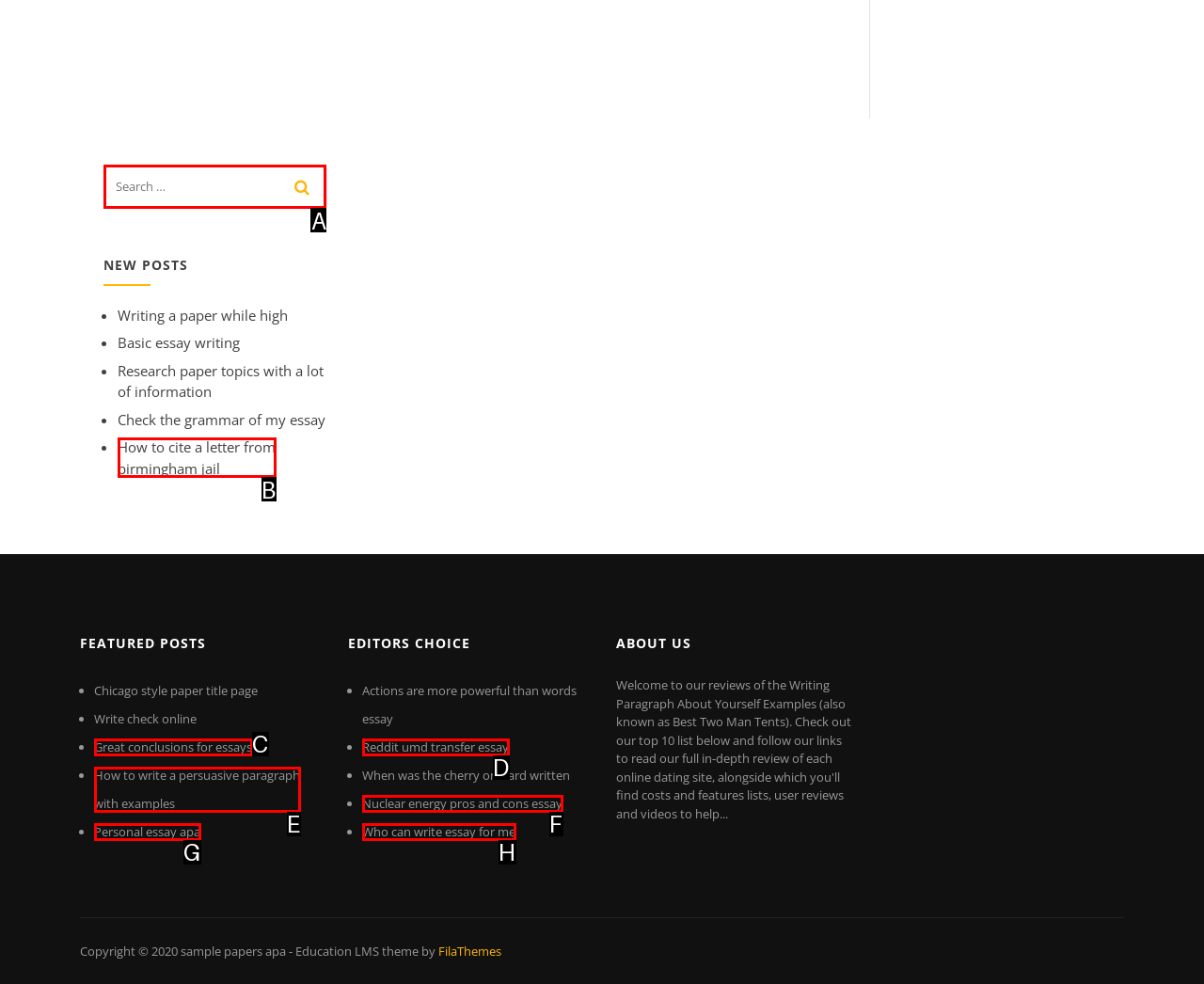Point out which UI element to click to complete this task: search for a topic
Answer with the letter corresponding to the right option from the available choices.

A